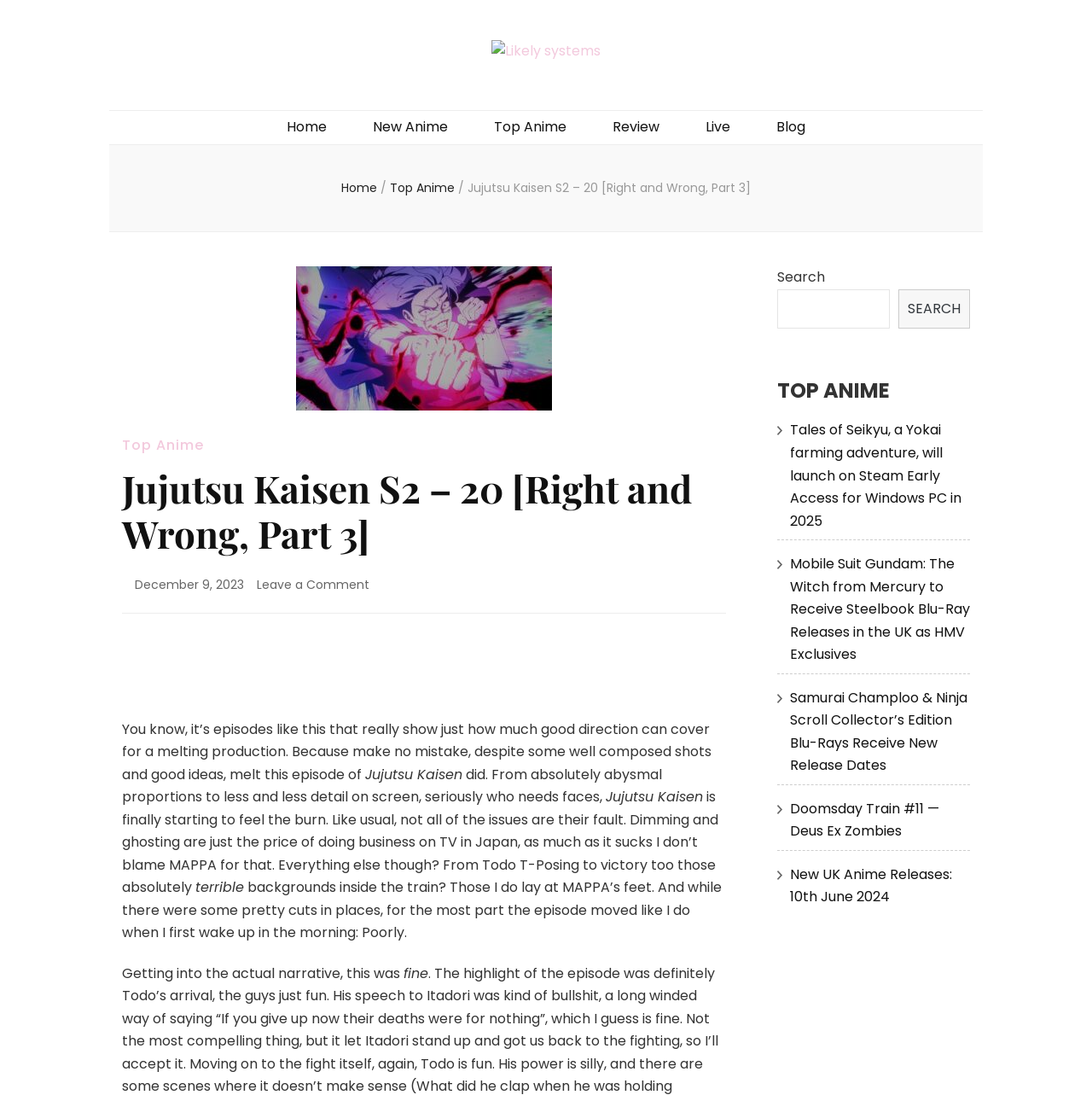Please determine the headline of the webpage and provide its content.

Jujutsu Kaisen S2 – 20 [Right and Wrong, Part 3]